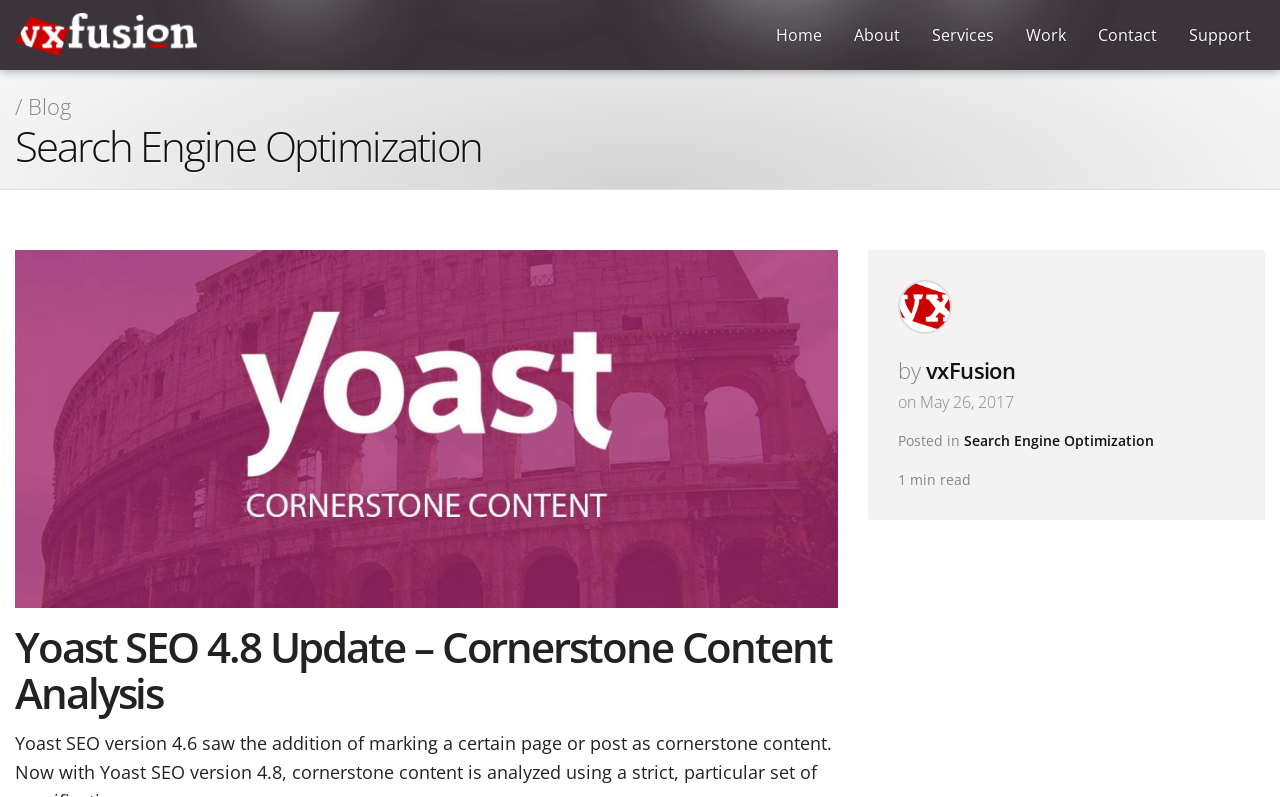Find the bounding box coordinates for the area that should be clicked to accomplish the instruction: "go to About page".

[0.655, 0.023, 0.715, 0.065]